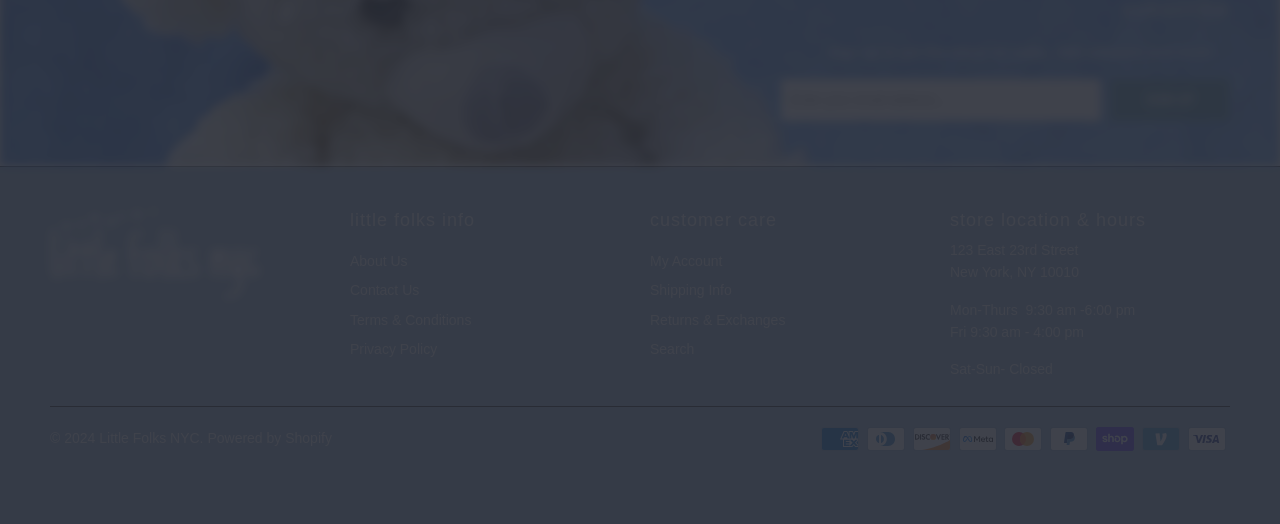Based on what you see in the screenshot, provide a thorough answer to this question: What type of business is Little Folks?

The webpage provides information about the store's location, hours of operation, and contact details, suggesting that Little Folks is a physical retail store.